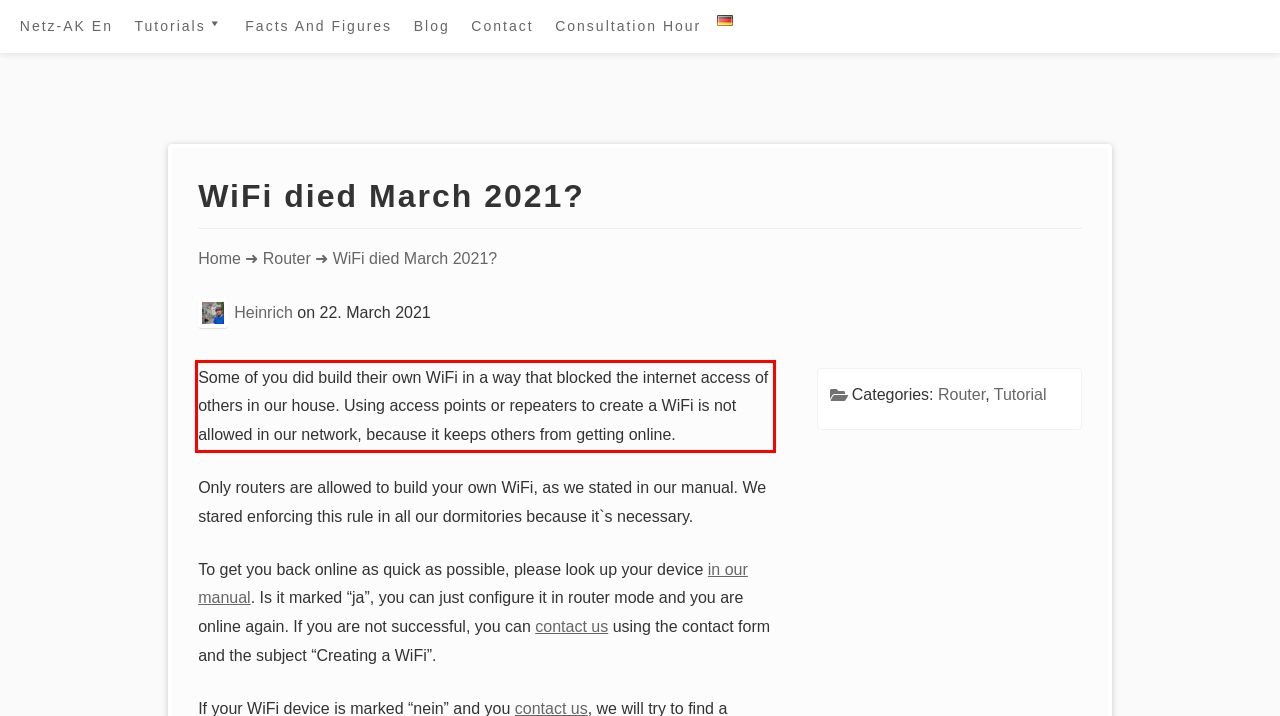Analyze the webpage screenshot and use OCR to recognize the text content in the red bounding box.

Some of you did build their own WiFi in a way that blocked the internet access of others in our house. Using access points or repeaters to create a WiFi is not allowed in our network, because it keeps others from getting online.